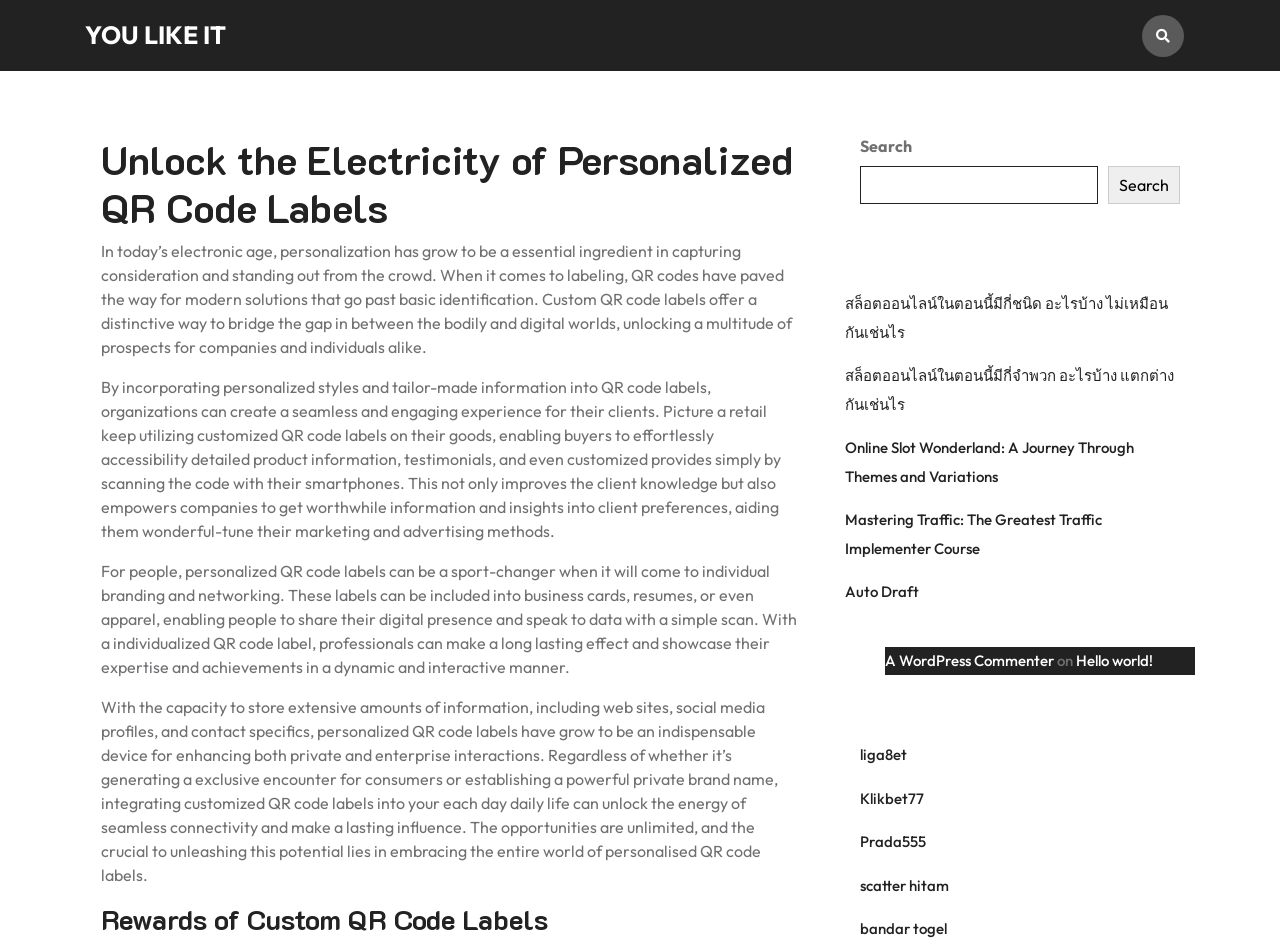Please locate the bounding box coordinates of the region I need to click to follow this instruction: "Search for something".

[0.66, 0.125, 0.934, 0.231]